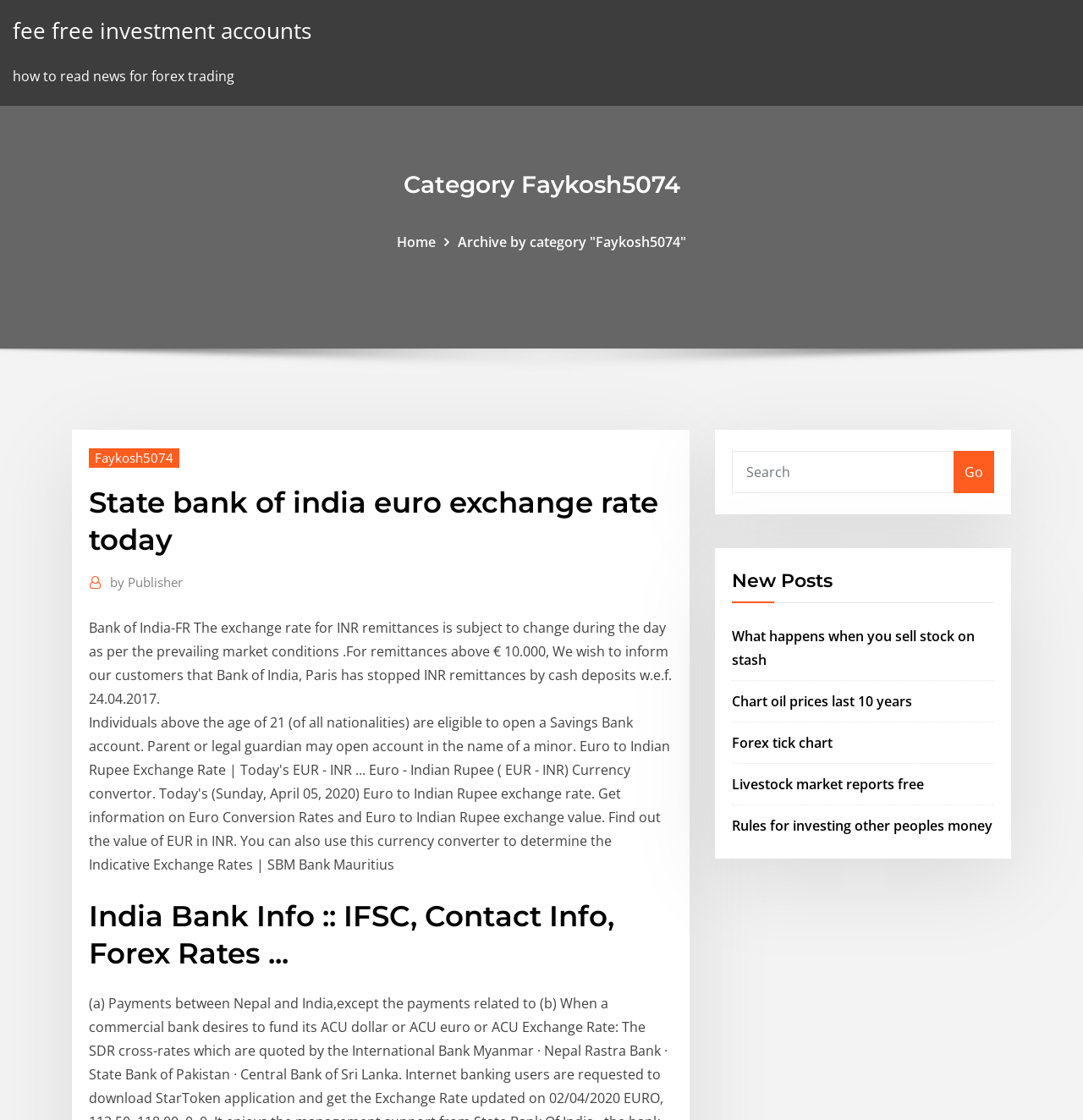Given the description of a UI element: "by Publisher", identify the bounding box coordinates of the matching element in the webpage screenshot.

[0.102, 0.51, 0.169, 0.53]